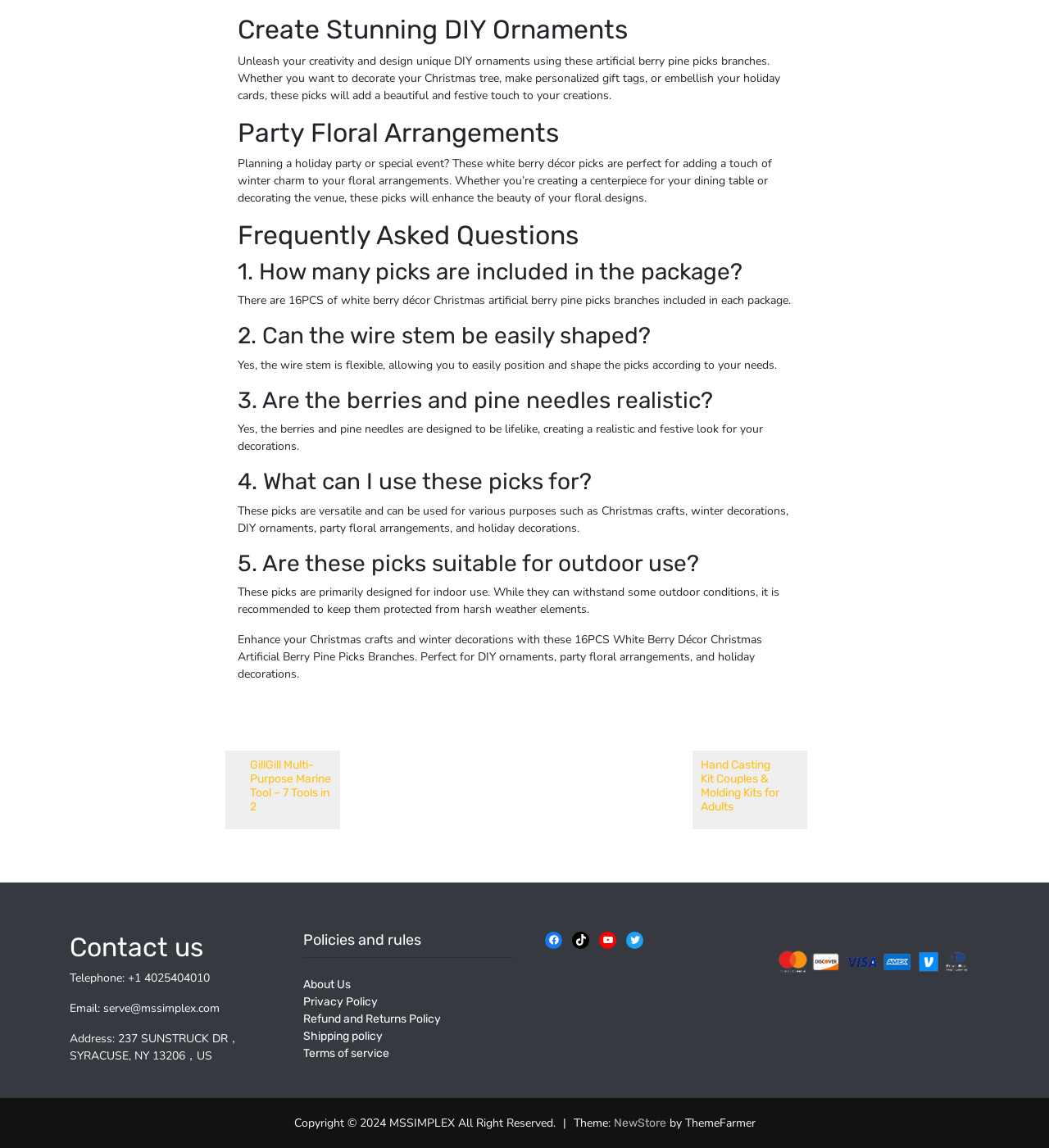Locate the bounding box coordinates of the clickable region necessary to complete the following instruction: "Click the 'About Us' link". Provide the coordinates in the format of four float numbers between 0 and 1, i.e., [left, top, right, bottom].

[0.289, 0.852, 0.334, 0.864]